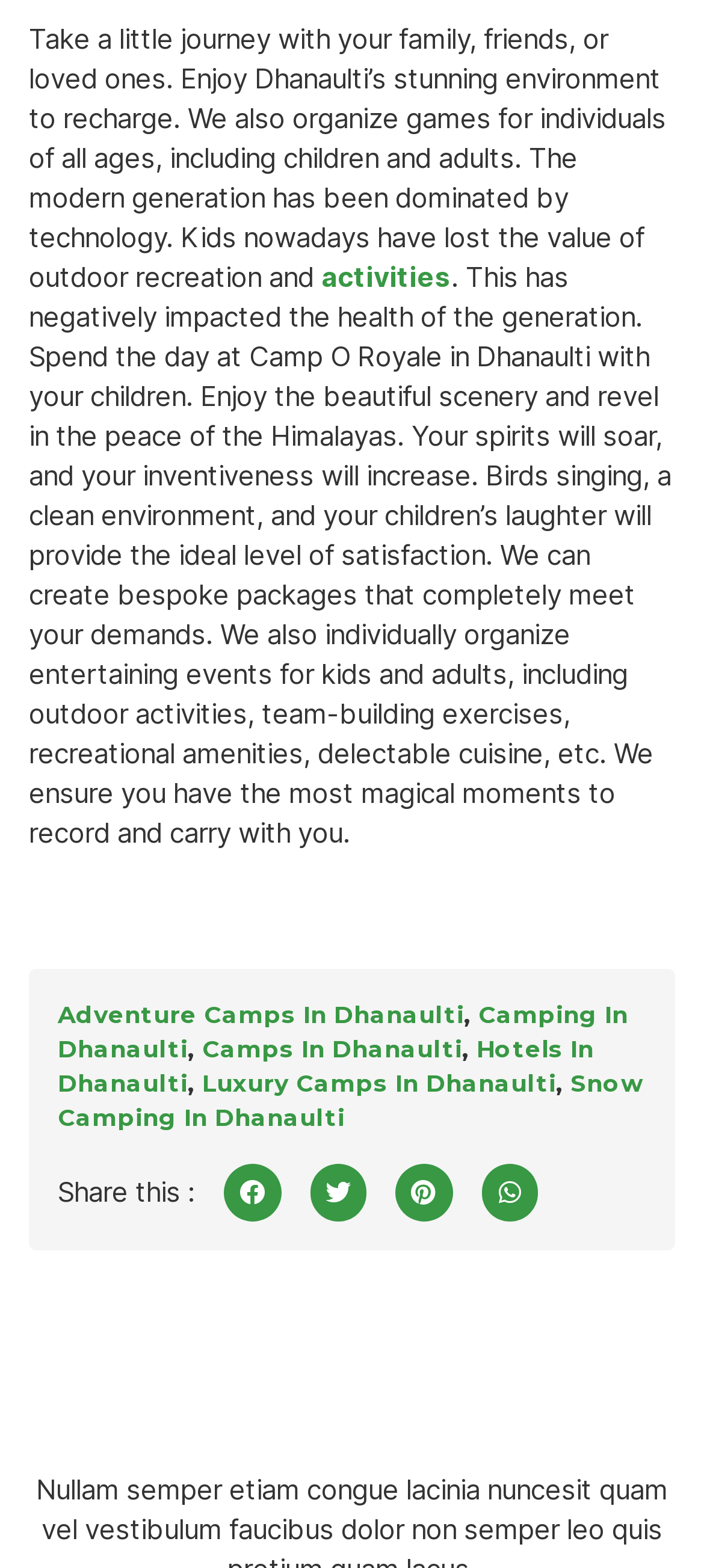How can one share the webpage on social media?
Refer to the image and provide a one-word or short phrase answer.

Share on facebook, twitter, pinterest, or whatsapp